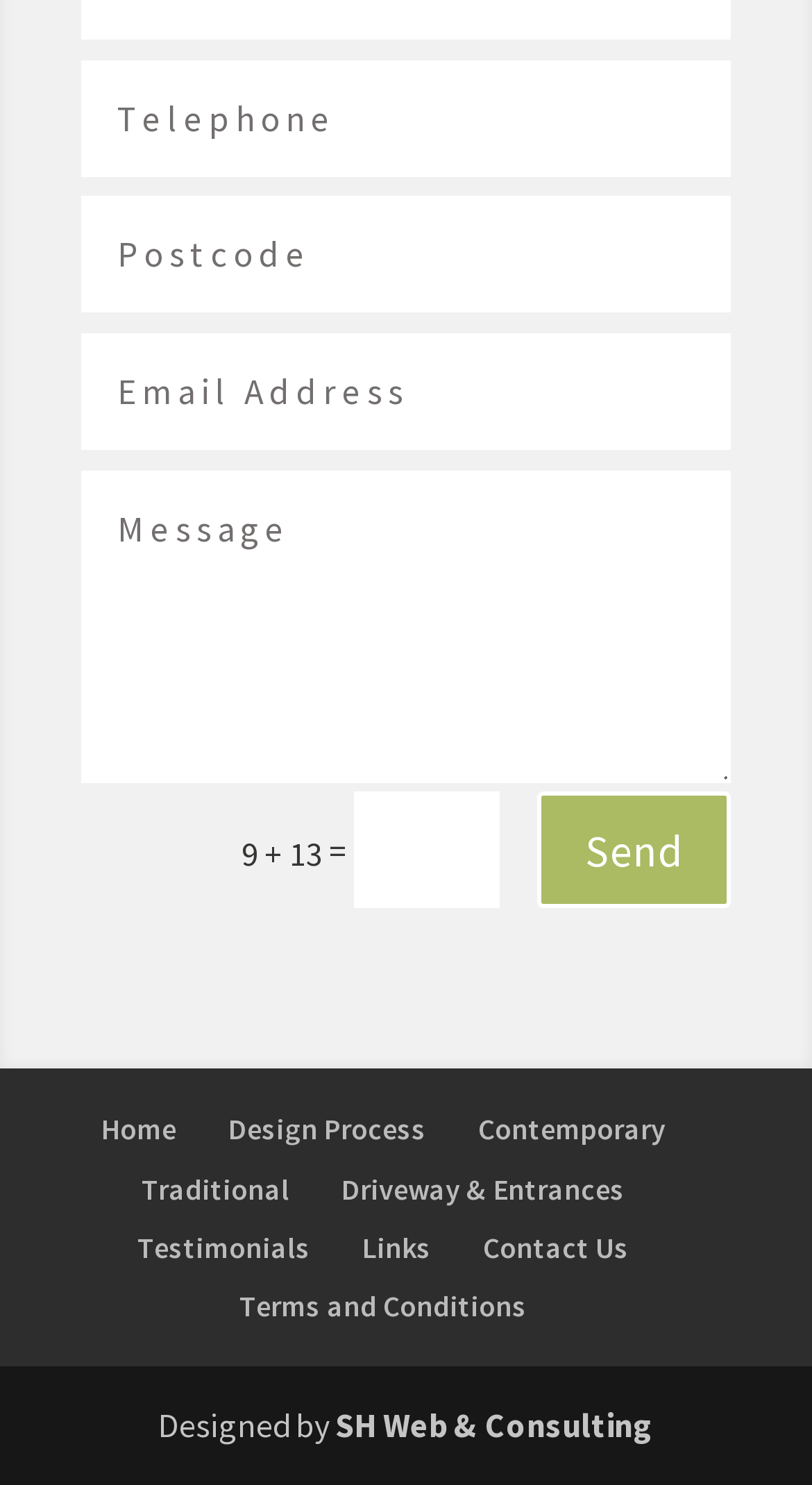How many textboxes are there? Analyze the screenshot and reply with just one word or a short phrase.

4